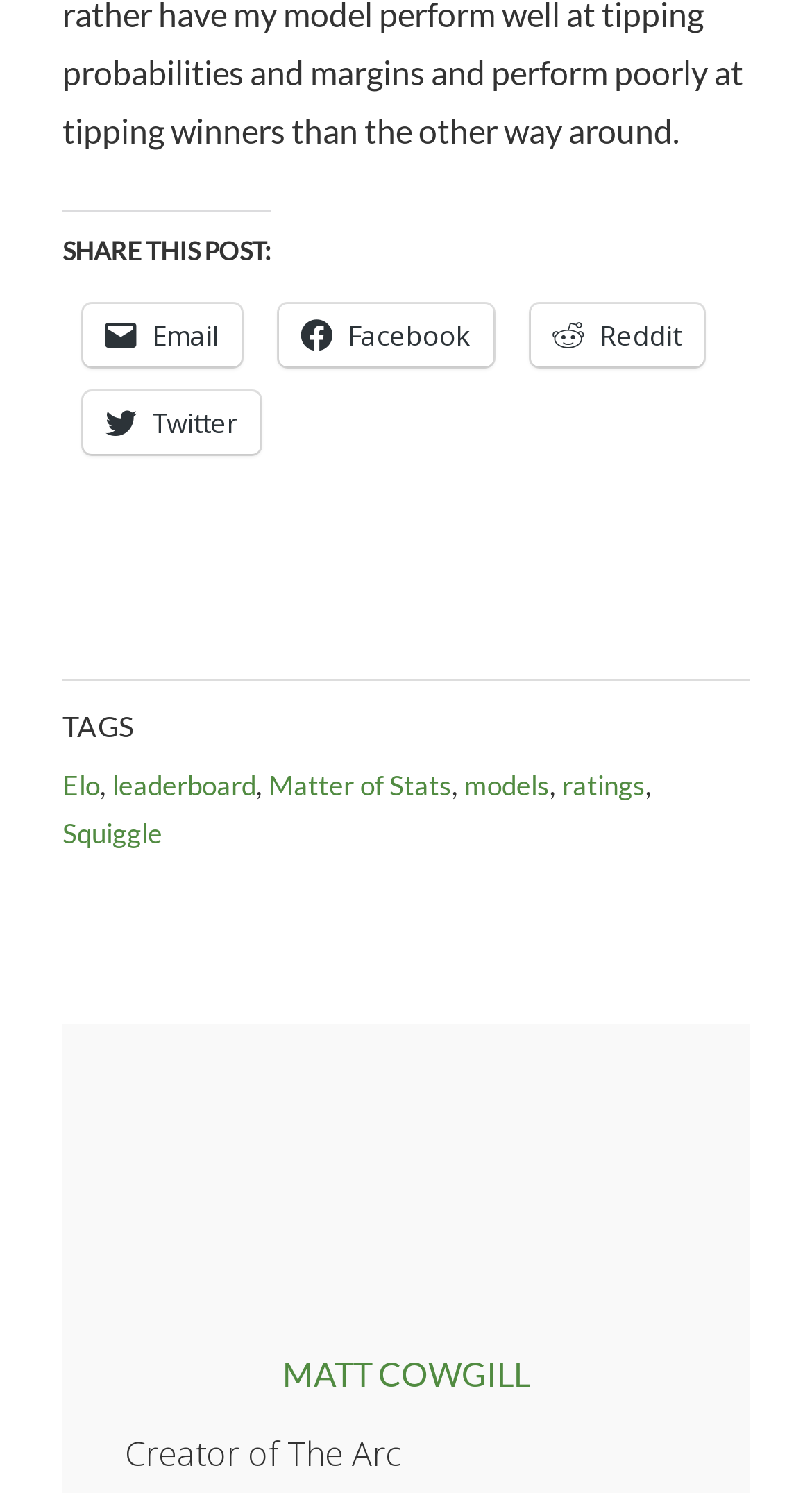What is the position of the 'Twitter' social media platform icon?
Could you answer the question in a detailed manner, providing as much information as possible?

The 'Twitter' social media platform icon is located at the top of the webpage, in the 'SHARE THIS POST:' section, and its y-coordinate is 0.263, which is the second from the top among the social media platform icons.